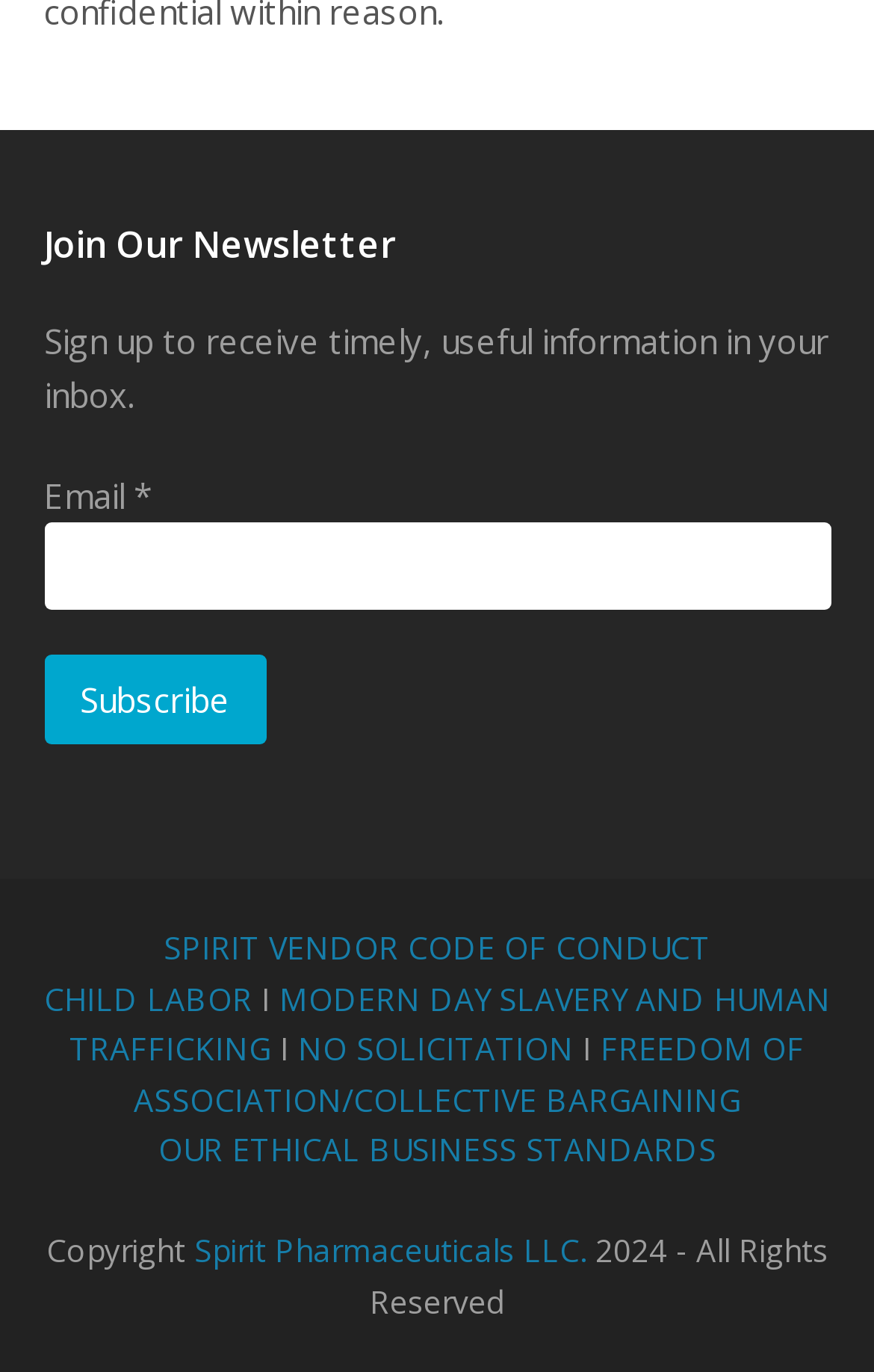Identify the bounding box coordinates of the clickable region to carry out the given instruction: "Read the Spirit Vendor Code of Conduct".

[0.187, 0.676, 0.813, 0.707]